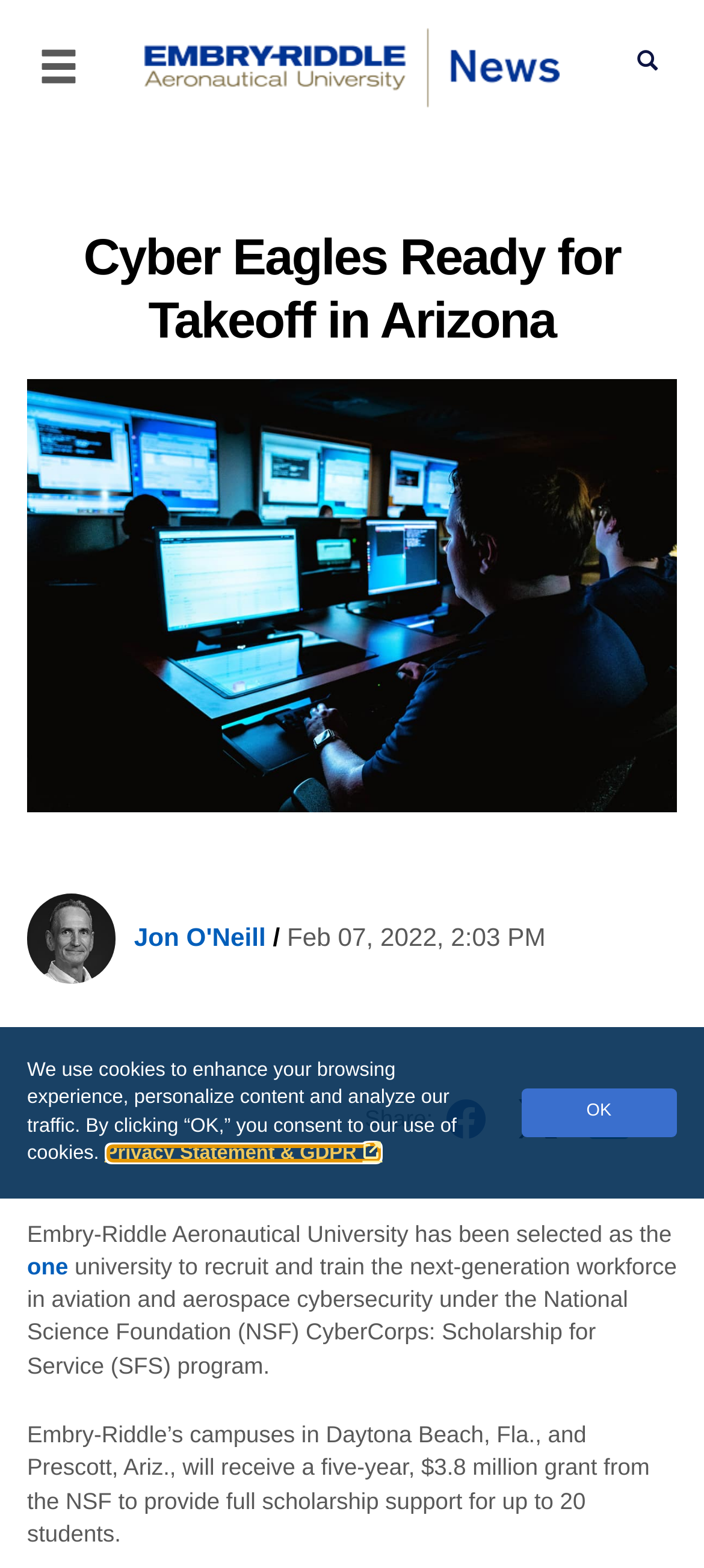How many students will receive full scholarship support?
Carefully analyze the image and provide a thorough answer to the question.

I read the article and found the number of students who will receive full scholarship support, which is up to 20.